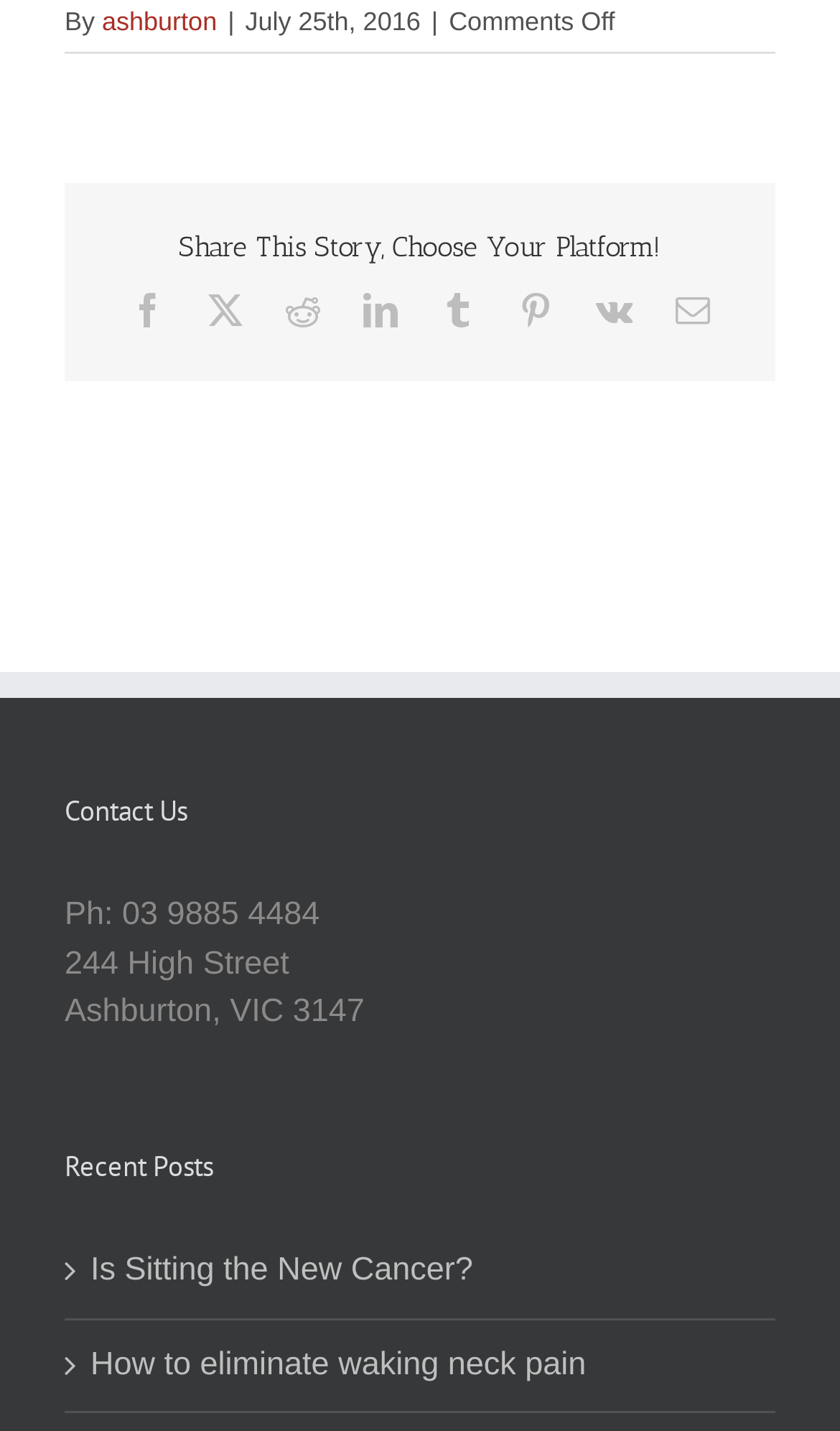Could you please study the image and provide a detailed answer to the question:
What is the phone number for contact?

The phone number can be found in the 'Contact Us' section, where it says 'Ph: 03 9885 4484'.